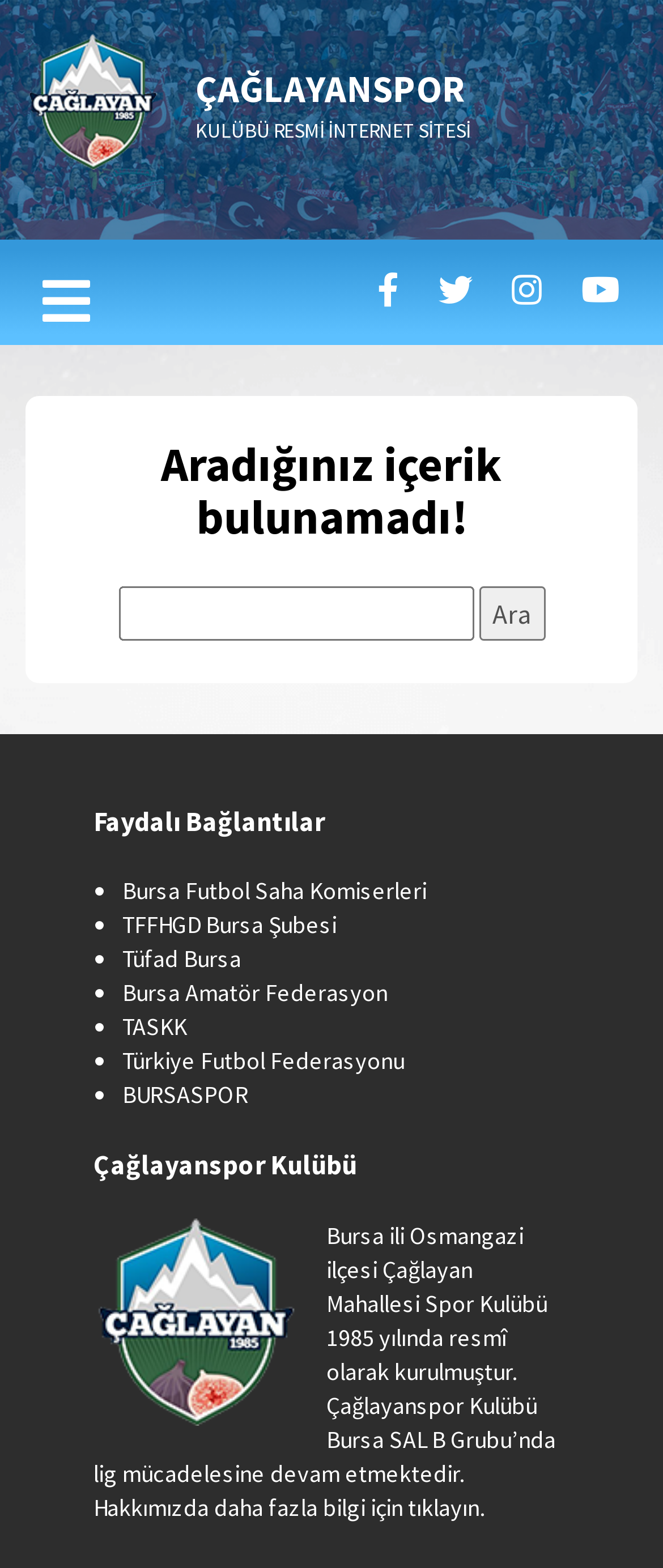Determine the bounding box coordinates of the section to be clicked to follow the instruction: "Click on Çağlayanspor Kulübü Resmî İnternet Sitesi". The coordinates should be given as four float numbers between 0 and 1, formatted as [left, top, right, bottom].

[0.038, 0.022, 0.962, 0.108]